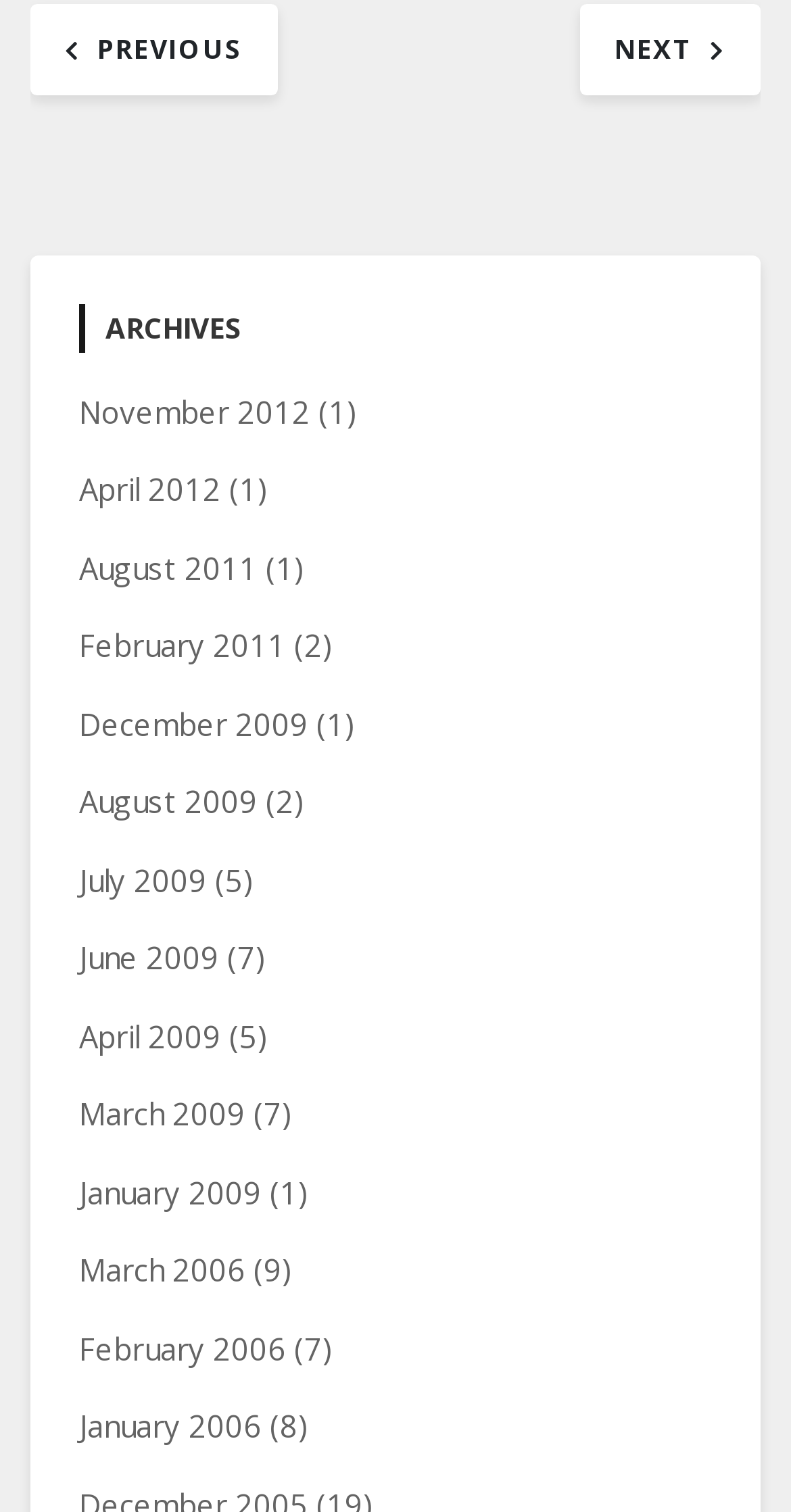Locate the bounding box of the UI element based on this description: "Jamie Frater". Provide four float numbers between 0 and 1 as [left, top, right, bottom].

None